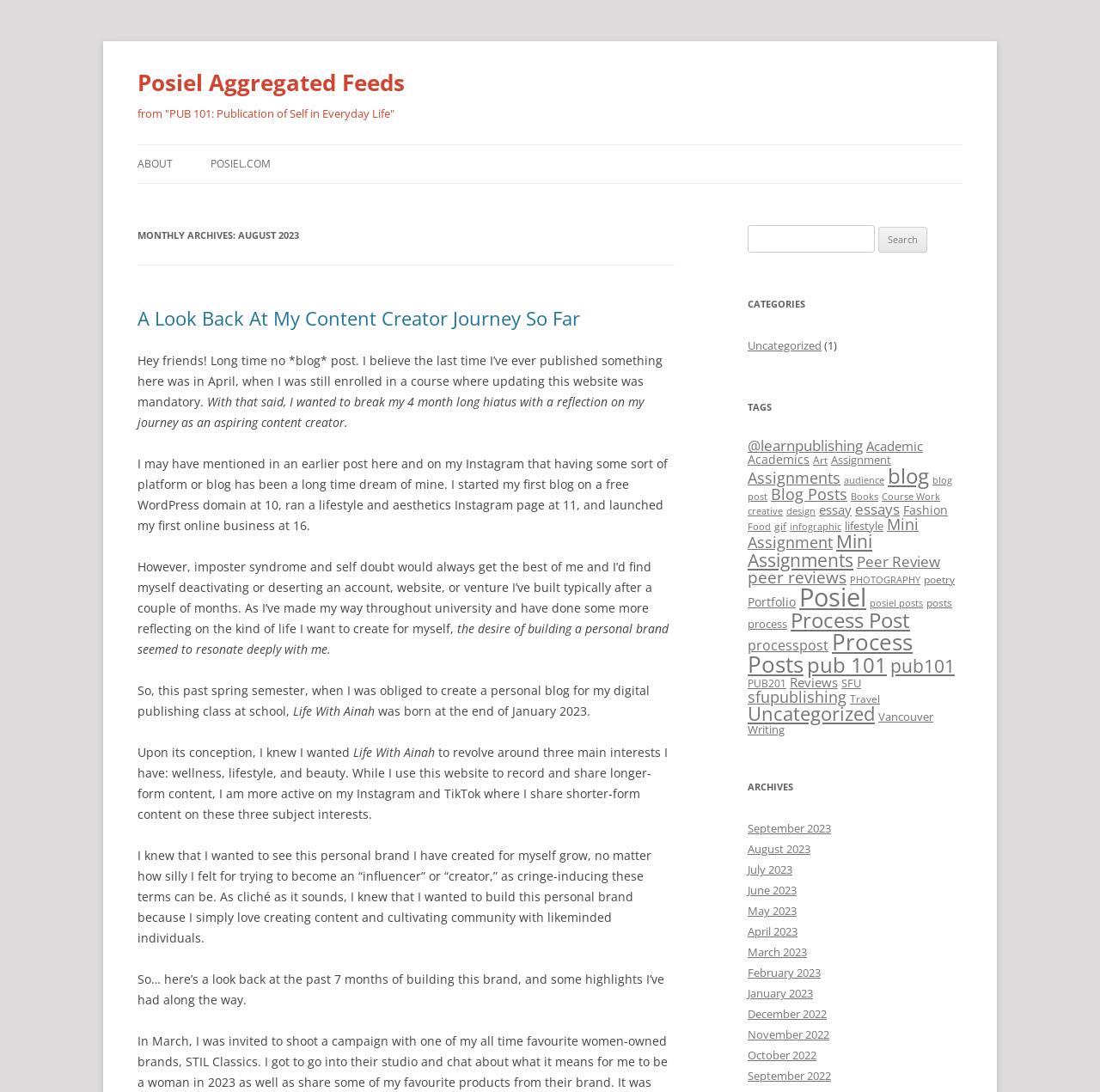Please determine the heading text of this webpage.

Posiel Aggregated Feeds